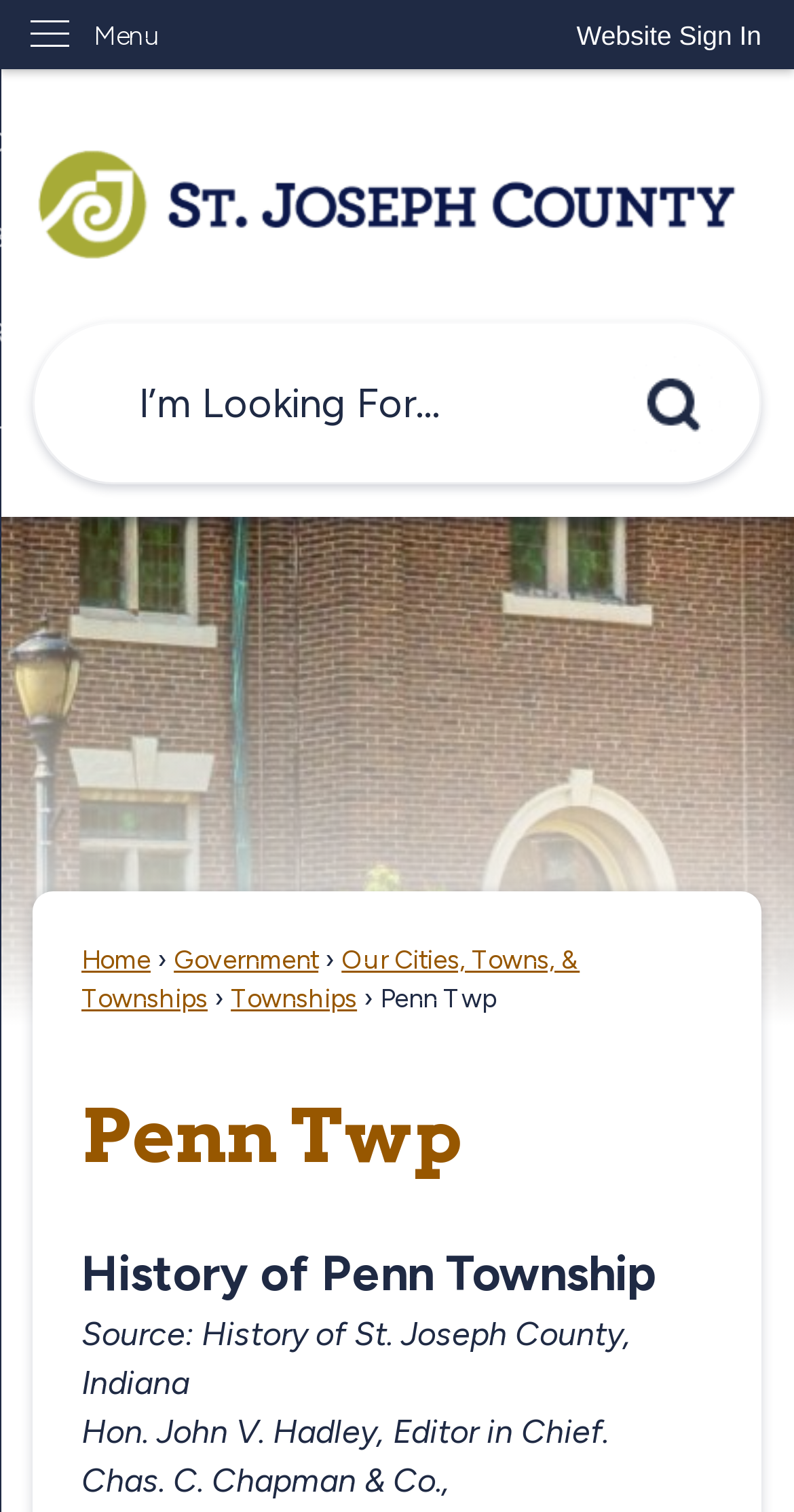What is the title of the second heading?
Can you give a detailed and elaborate answer to the question?

The second heading element has the text 'History of Penn Township', which is a subheading on the webpage.